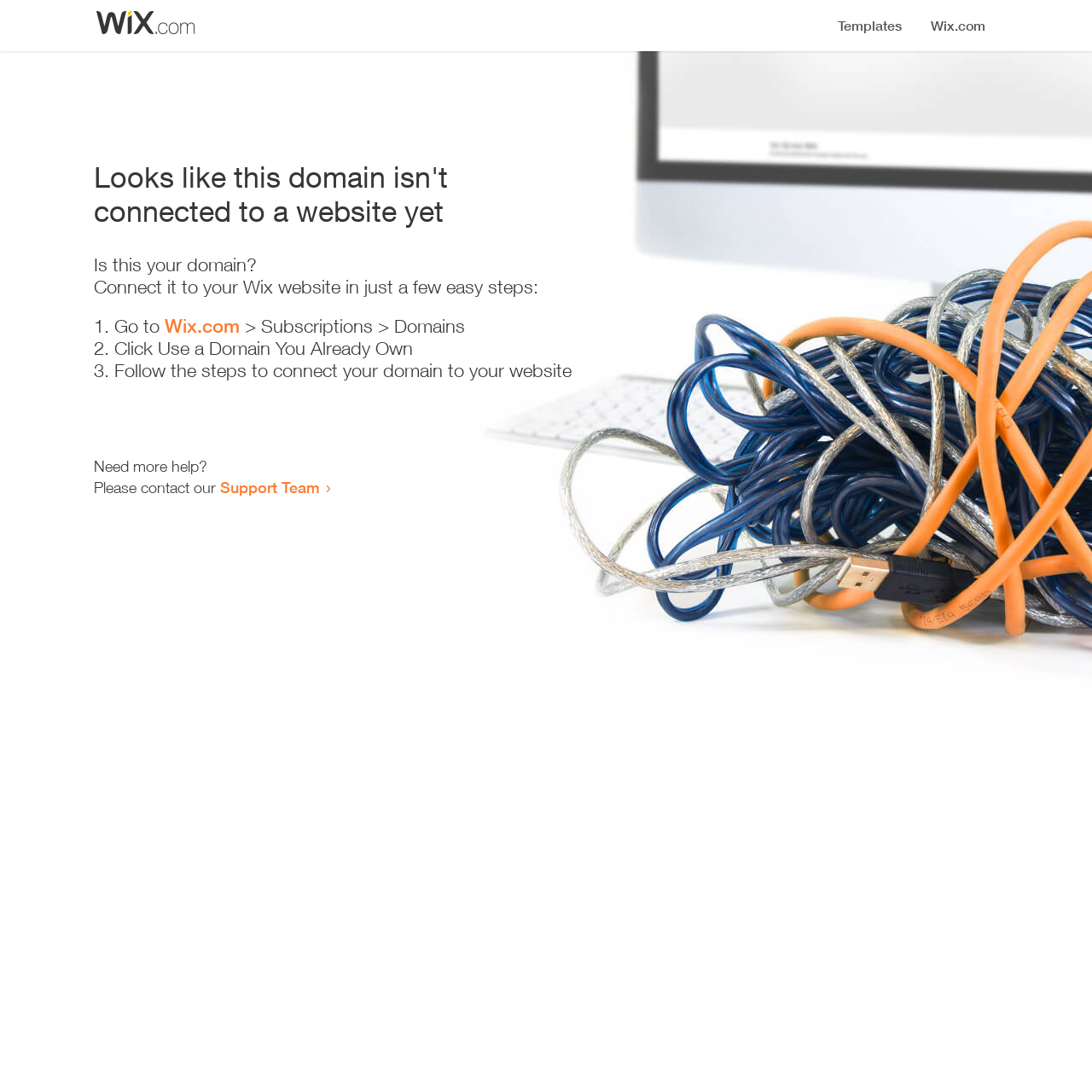Extract the bounding box coordinates for the UI element described as: "Support Team".

[0.202, 0.438, 0.293, 0.455]